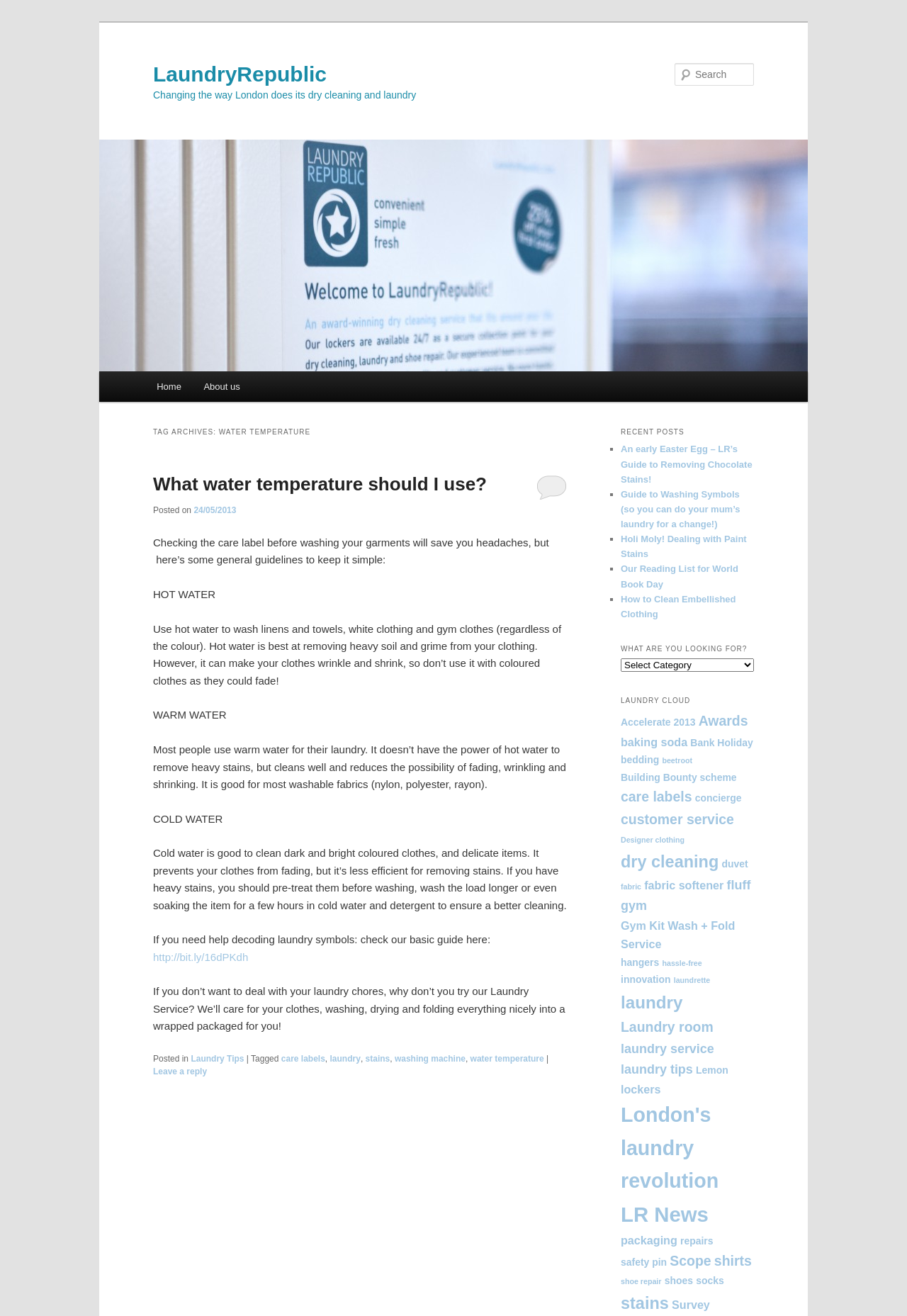Consider the image and give a detailed and elaborate answer to the question: 
How many recent posts are listed on the webpage?

The recent posts are listed under the heading 'RECENT POSTS', and there are 5 links listed, each with a list marker '■'.